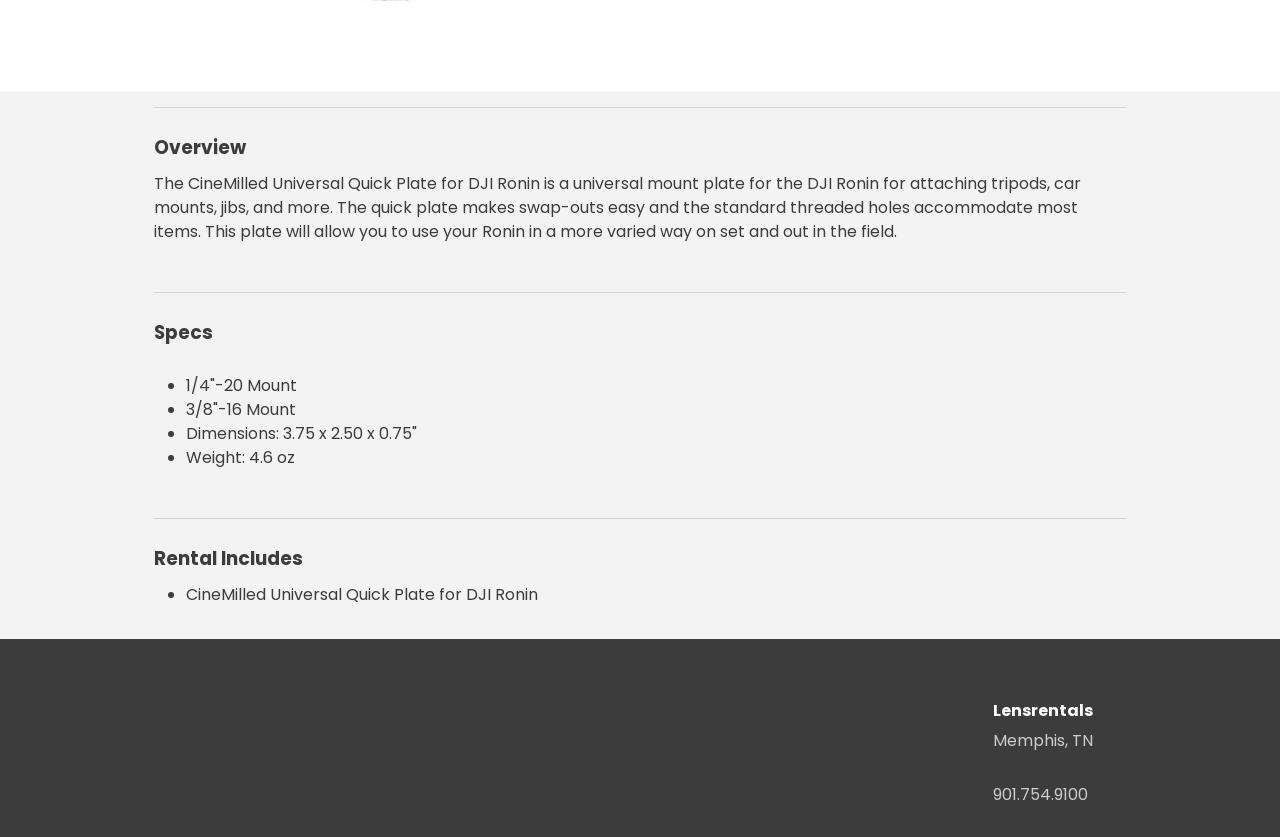Determine the bounding box coordinates for the UI element matching this description: "Lensrentals".

[0.776, 0.835, 0.854, 0.862]